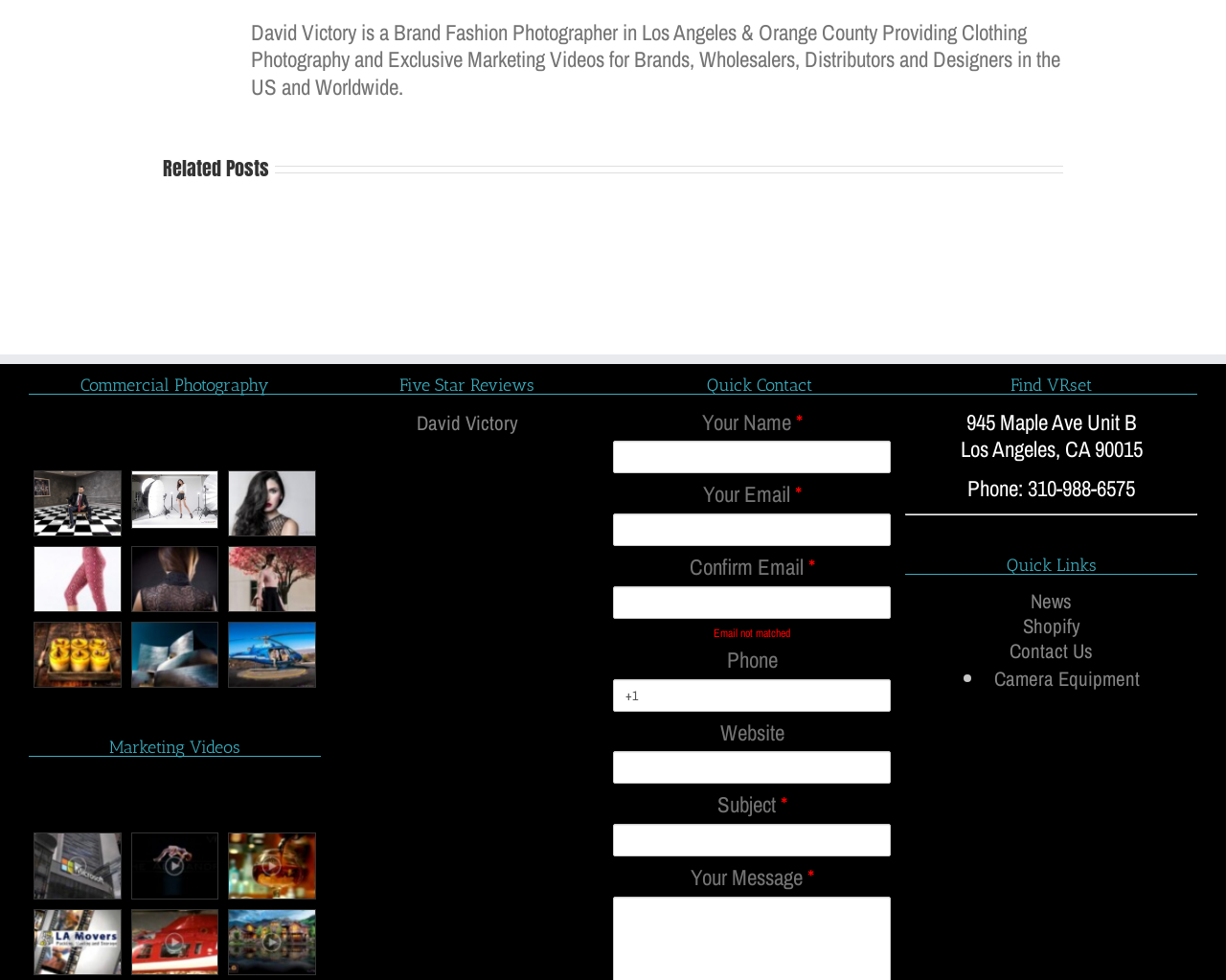Reply to the question with a single word or phrase:
What type of photography does David Victory specialize in?

Fashion Photography